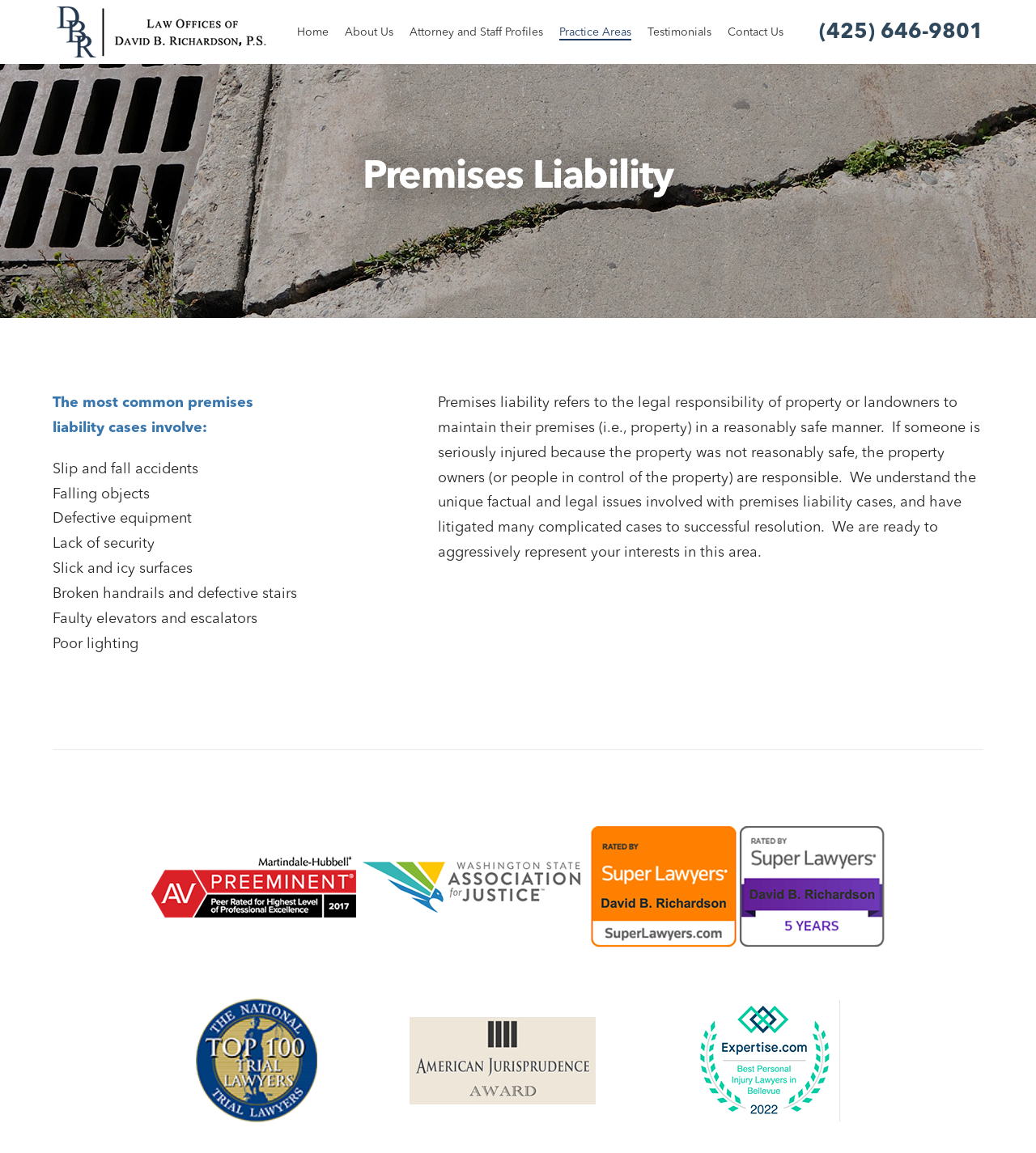Locate the bounding box coordinates of the clickable part needed for the task: "Search".

None